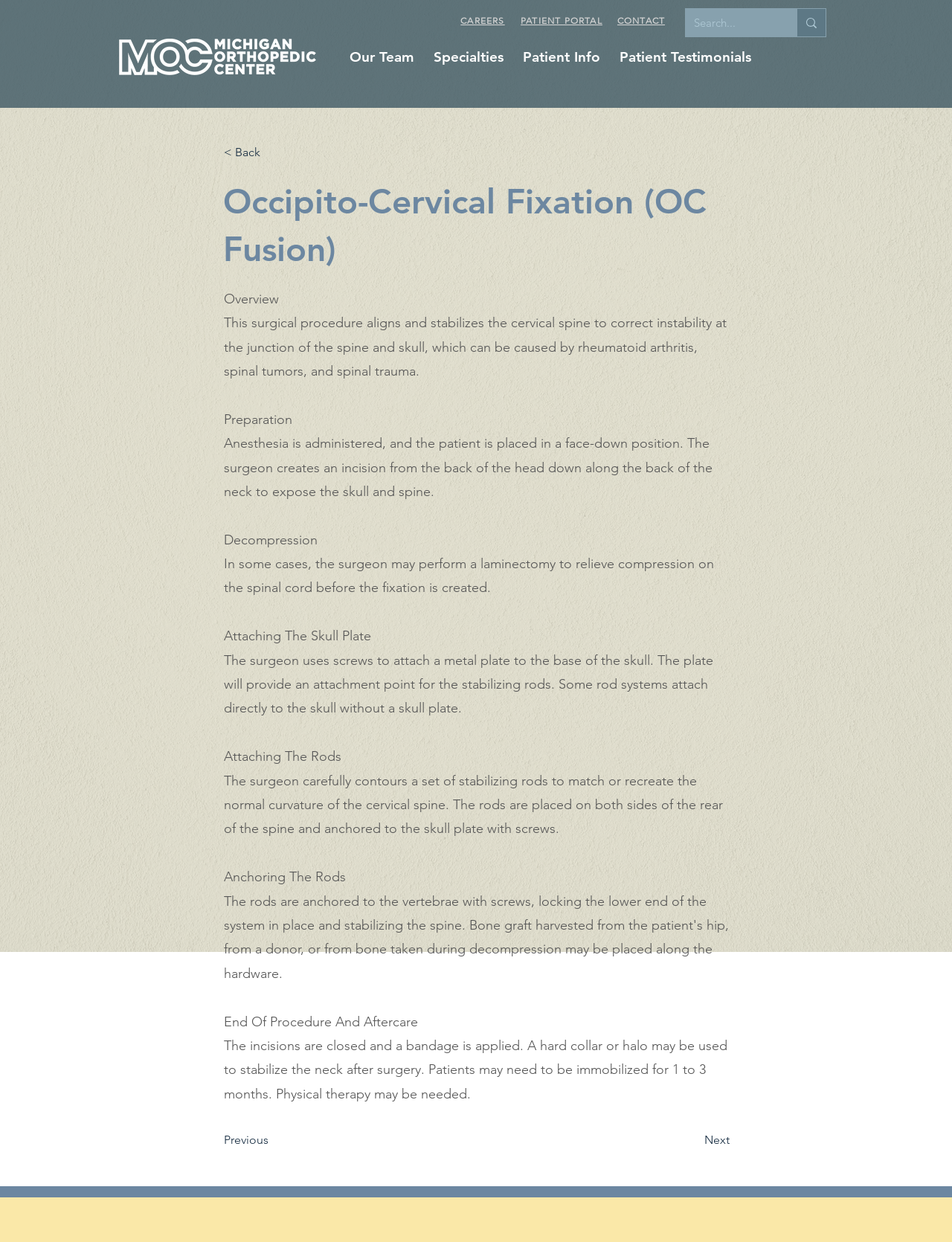What is the purpose of Occipito-Cervical Fixation?
Refer to the image and give a detailed answer to the query.

According to the webpage, Occipito-Cervical Fixation (OC Fusion) is a surgical procedure that aligns and stabilizes the cervical spine to correct instability at the junction of the spine and skull, which can be caused by rheumatoid arthritis, spinal tumors, and spinal trauma.